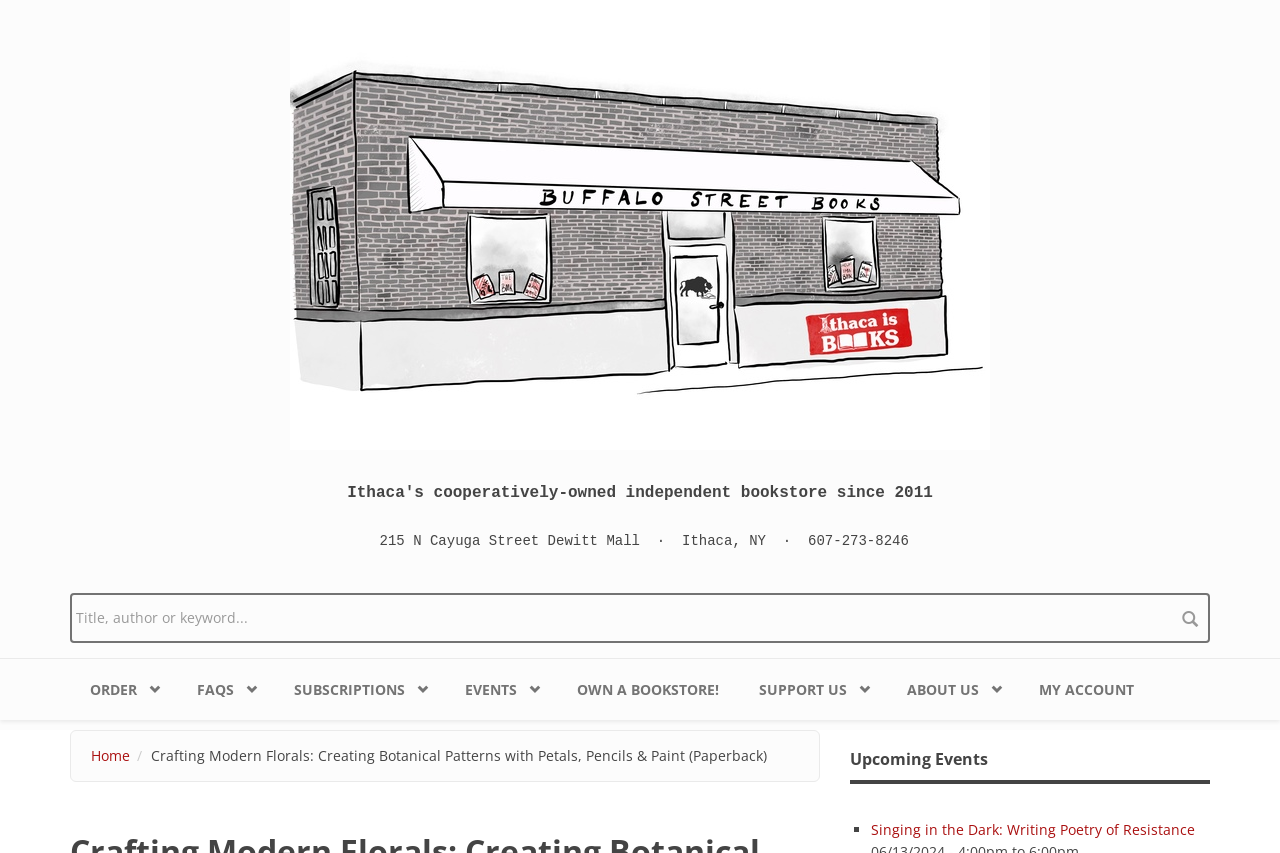Please identify the primary heading of the webpage and give its text content.

Crafting Modern Florals: Creating Botanical Patterns with Petals, Pencils & Paint (Paperback)